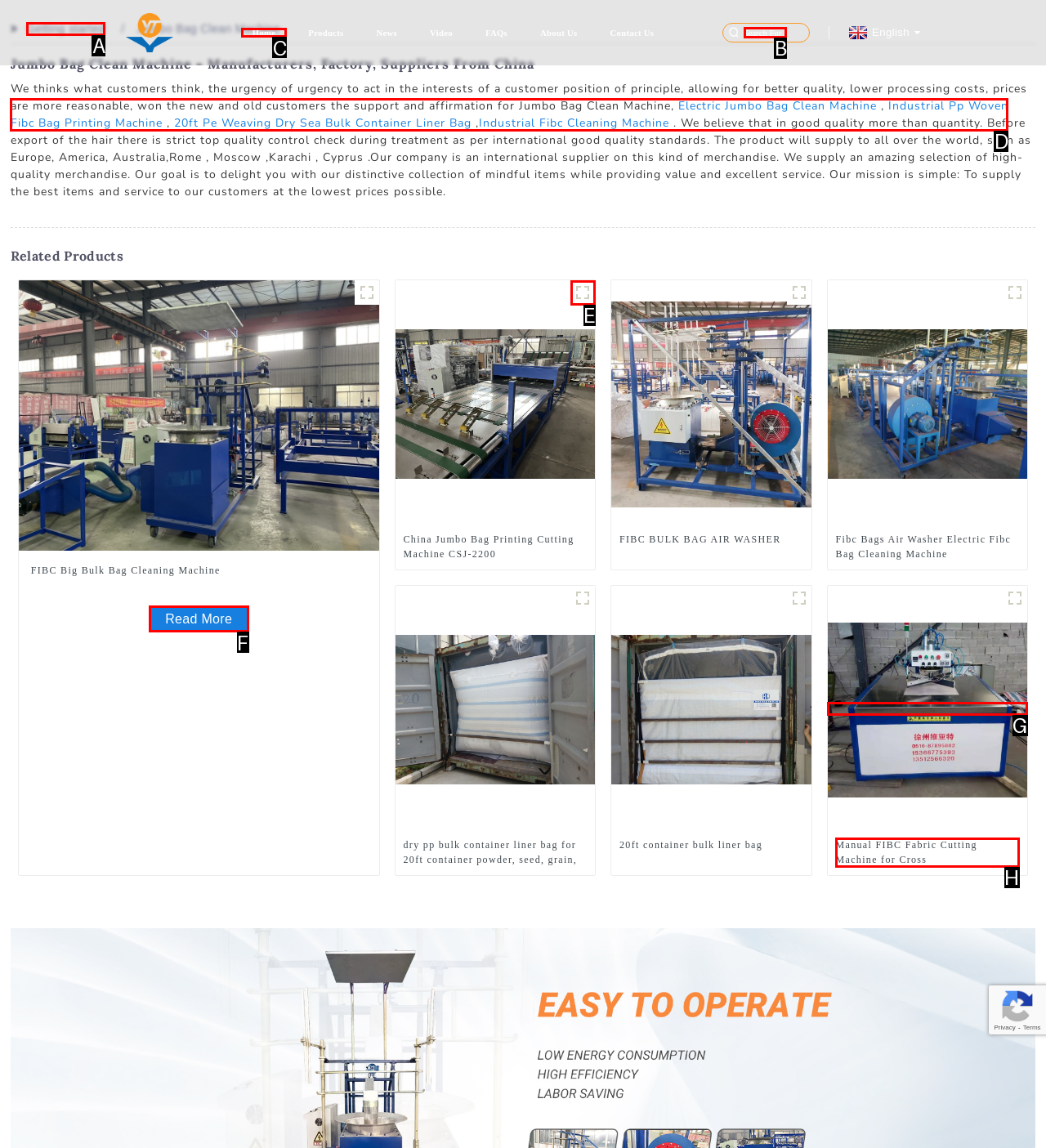Which UI element should you click on to achieve the following task: Search for something? Provide the letter of the correct option.

B